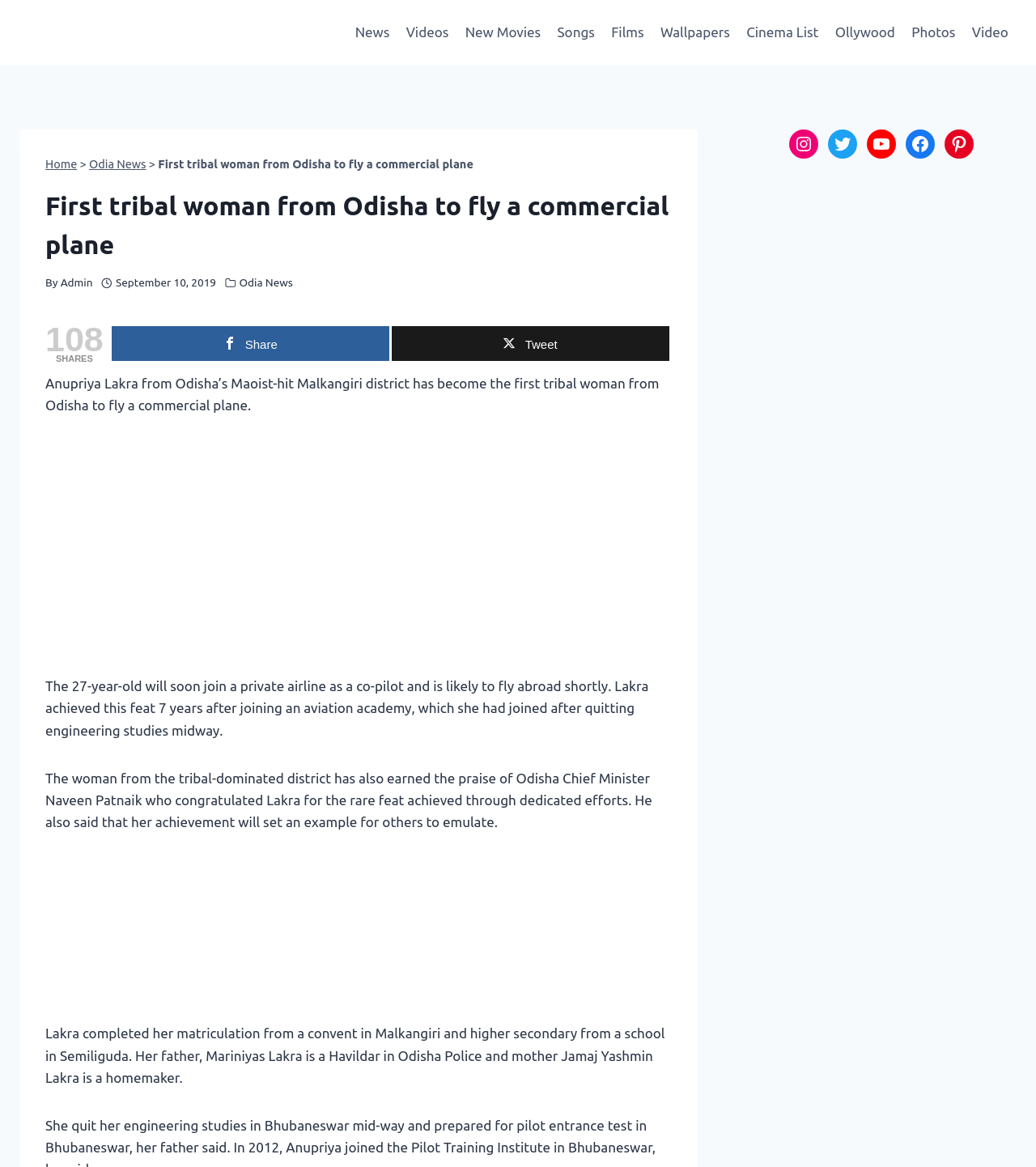What is the name of the district where Anupriya Lakra is from?
Look at the image and answer the question using a single word or phrase.

Malkangiri